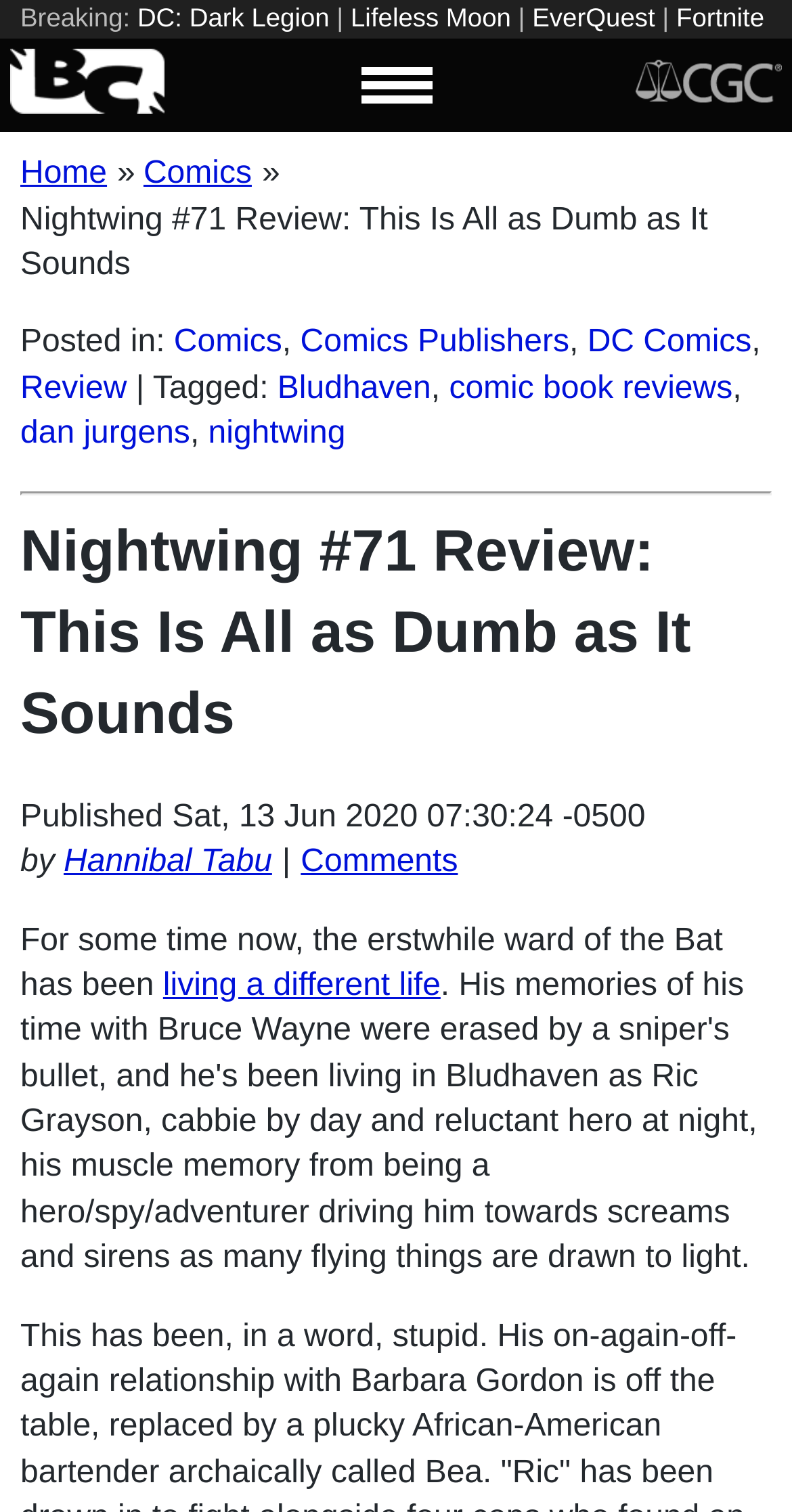Identify the bounding box coordinates of the part that should be clicked to carry out this instruction: "Check out the 'Comics' section".

[0.181, 0.104, 0.318, 0.126]